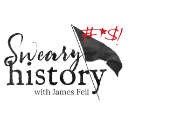Generate a complete and detailed caption for the image.

This image features the logo for "Sweary History," a project or series presented by James Fell. The design prominently displays the phrase "Sweary history" in a stylish font, with the word "Sweary" appearing more boldly. Accompanying the text is a graphic of a black flag, with a red slash running through it, adding a dynamic visual element to the logo. This playful yet edgy branding suggests a unique approach to historical narratives, likely infused with humor and candidness, reflecting the character of its creator, James Fell.